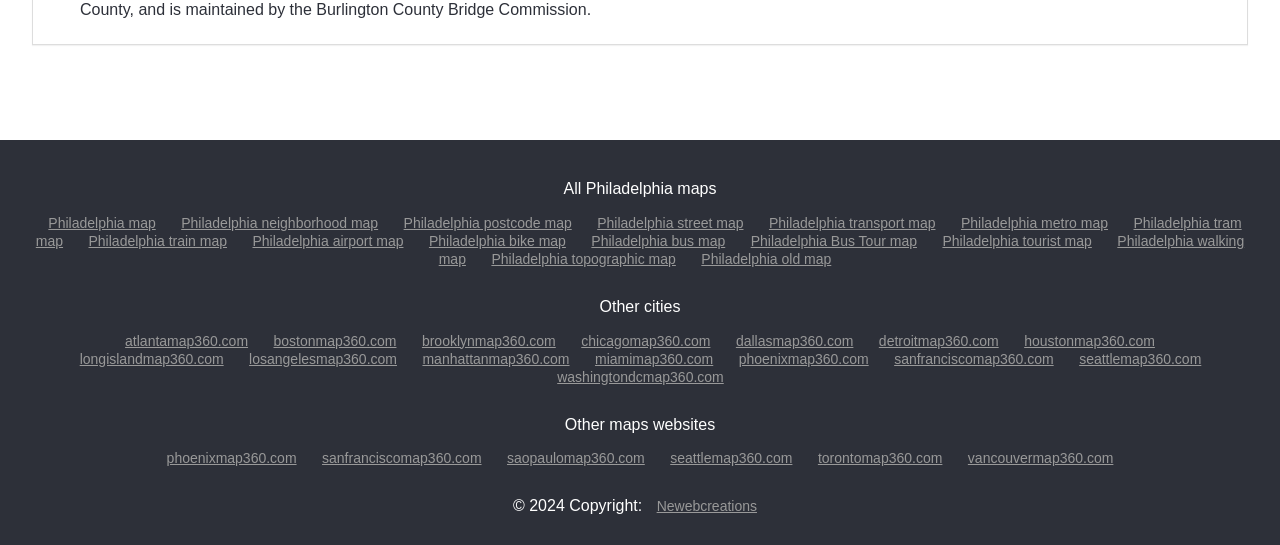What is the copyright year mentioned on this website?
Observe the image and answer the question with a one-word or short phrase response.

2024